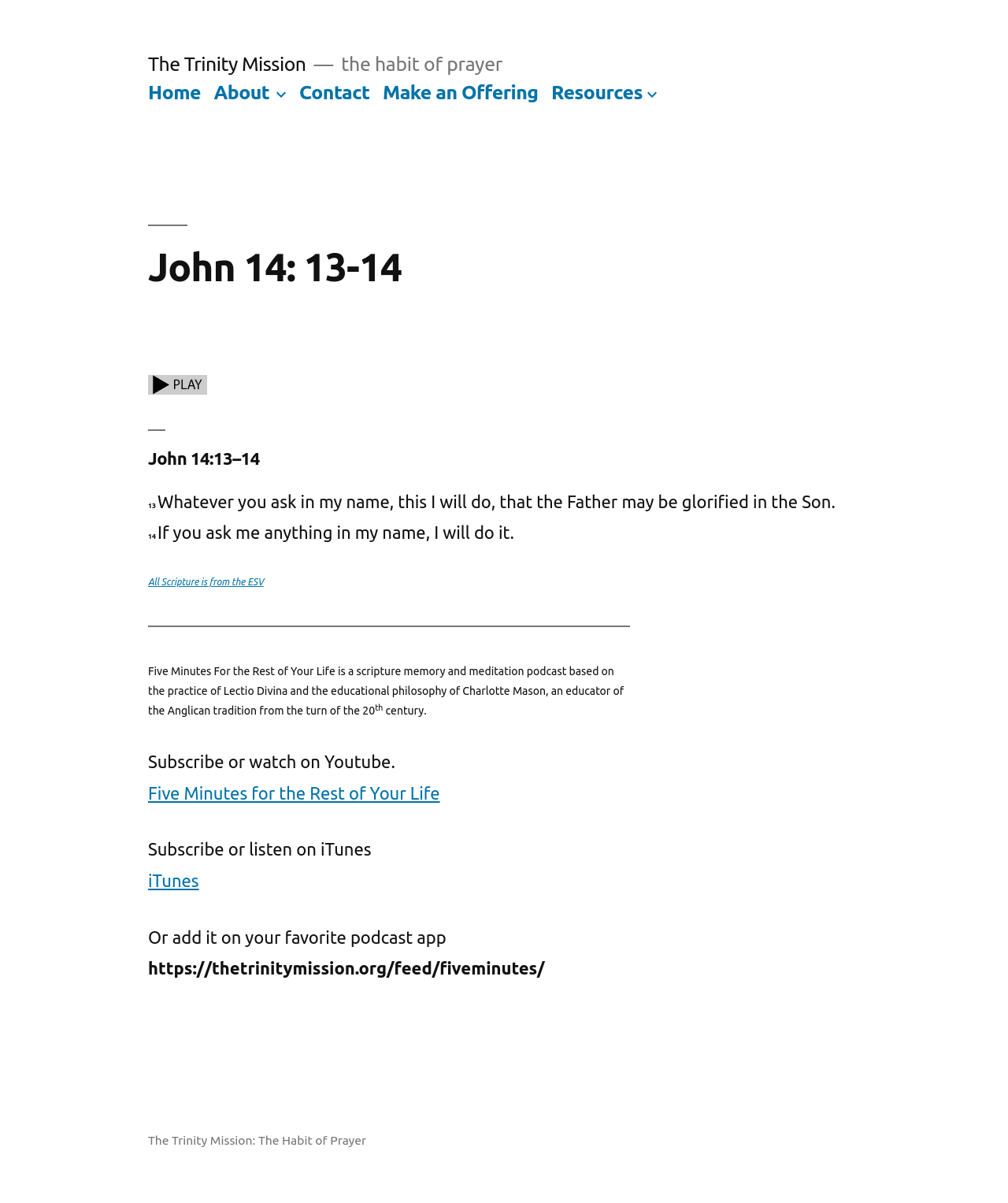What is the topic of the scripture?
Please provide a comprehensive answer based on the visual information in the image.

The topic of the scripture can be inferred from the text 'the habit of prayer' which is present in the top section of the webpage, and also from the scripture text itself which talks about asking in the name of the Father.